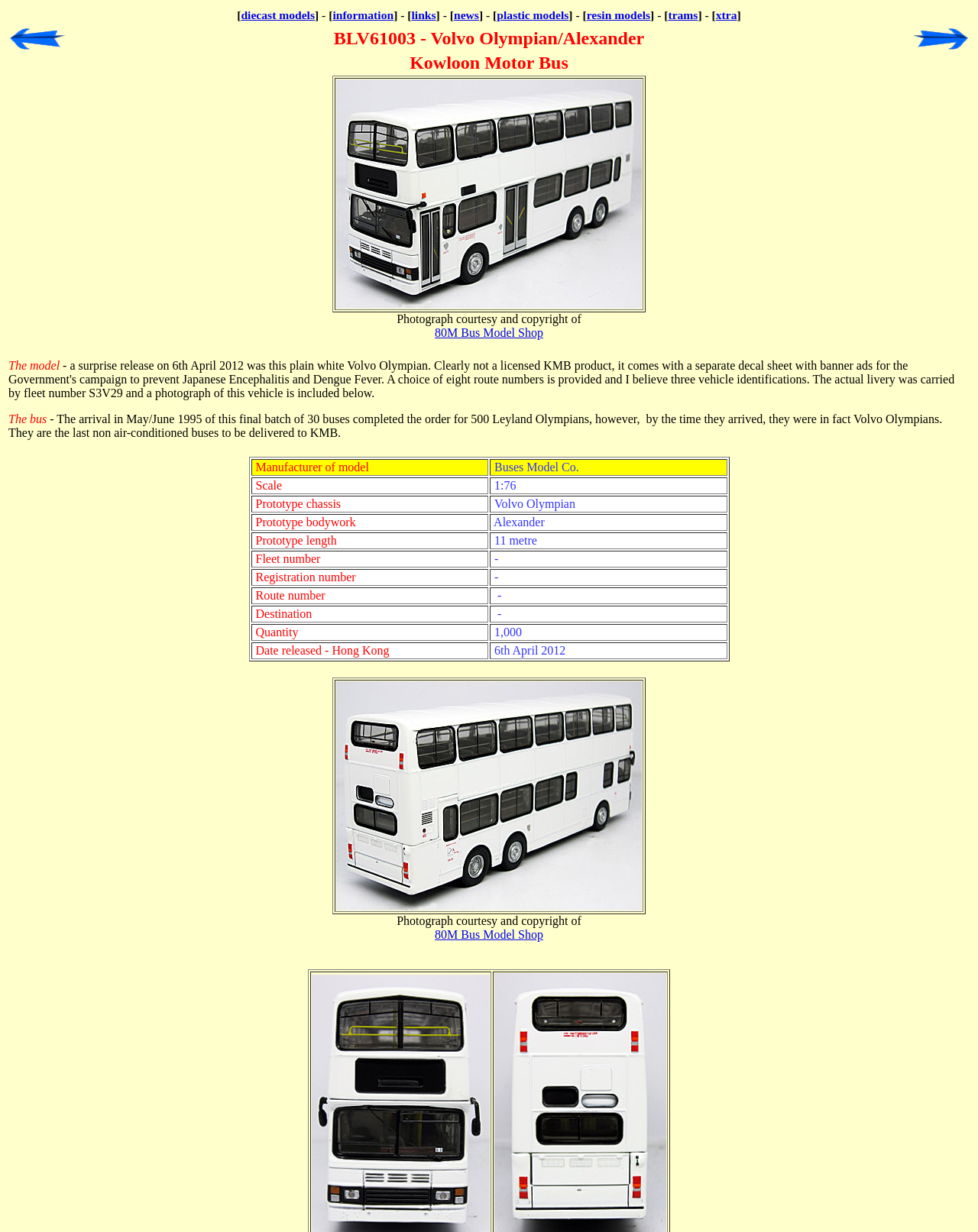Using the information from the screenshot, answer the following question thoroughly:
What is the model number of the bus?

The model number of the bus can be found in the title of the webpage, which is 'BLV61003 - Volvo Olympian/Alexander - Plain white produced by Buses Model Co.'. This title is likely to be the main identifier of the bus model being described on the webpage.